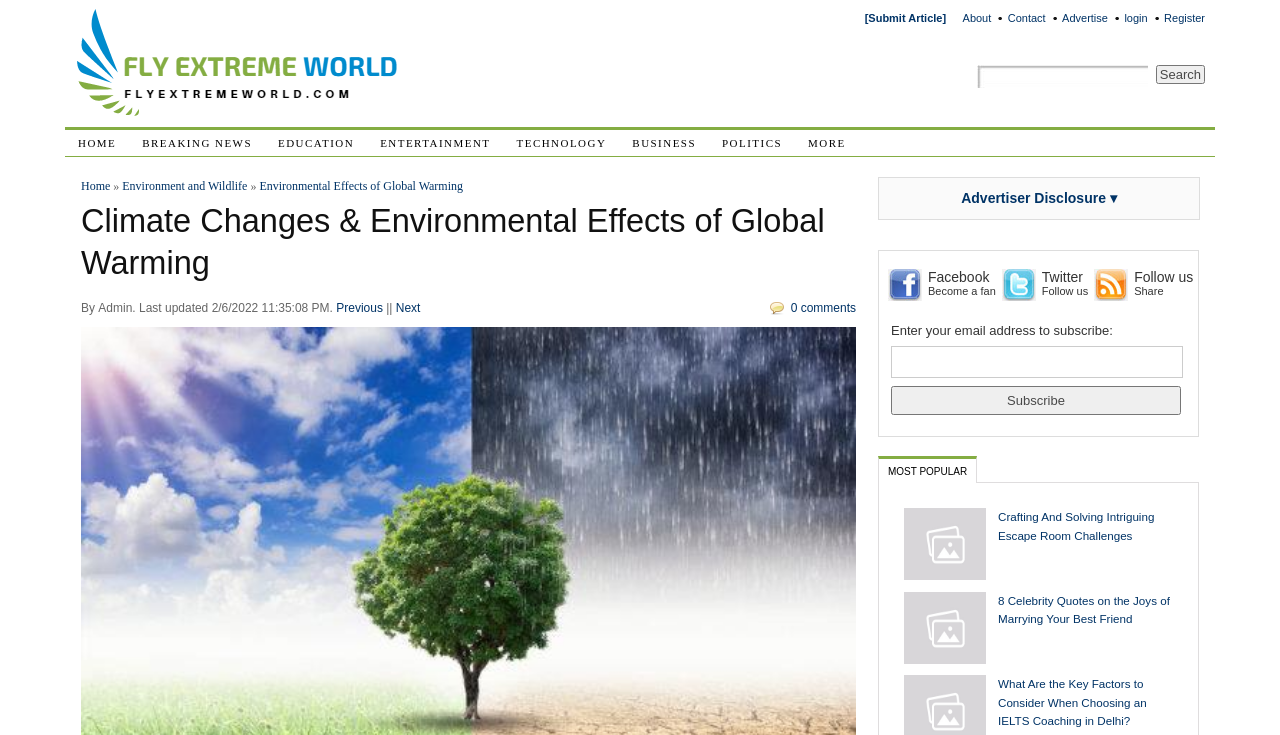How many main categories are listed on the top?
Answer with a single word or phrase, using the screenshot for reference.

7